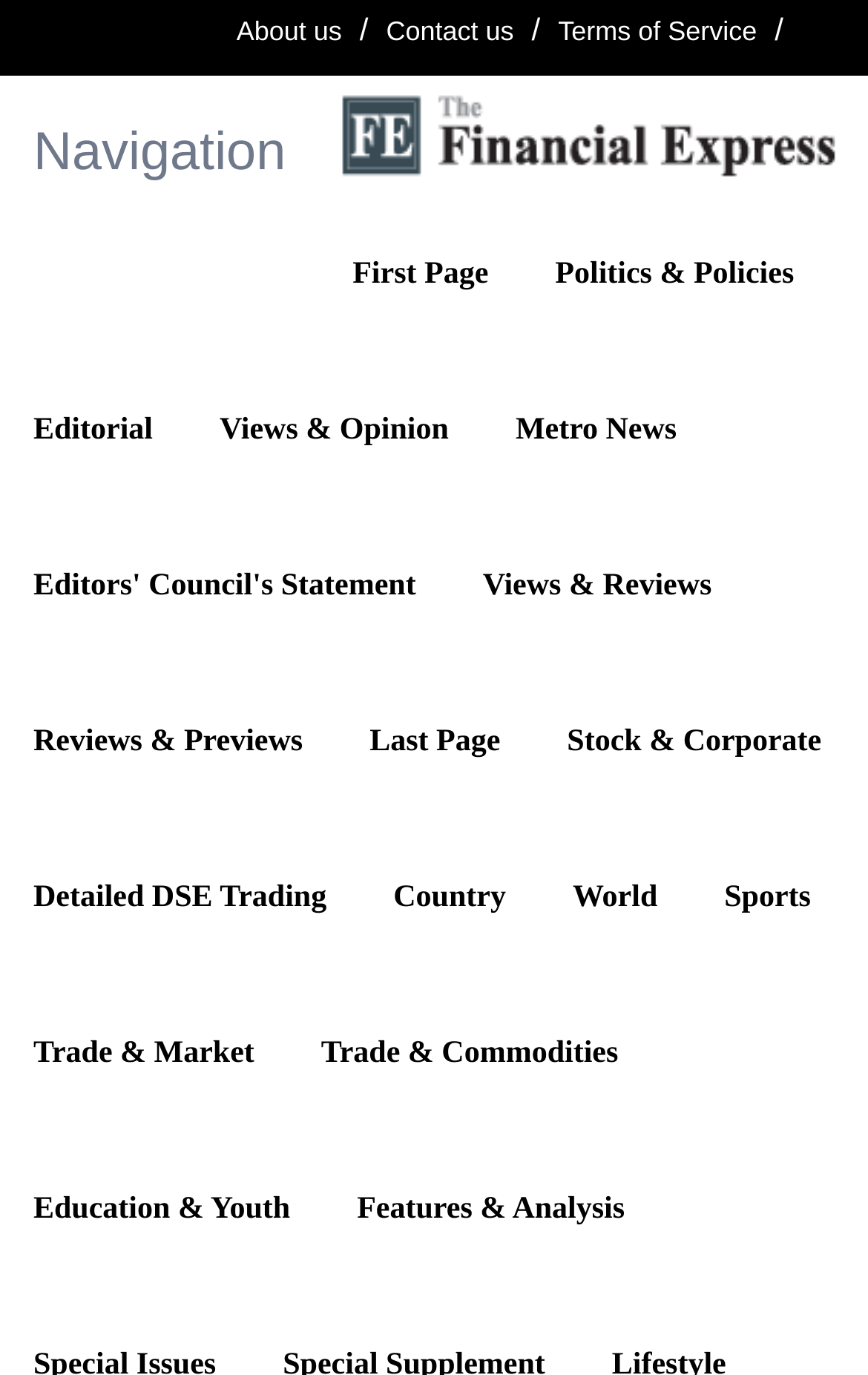Please answer the following question using a single word or phrase: How many links are there in the 'Trade & Market' category?

2